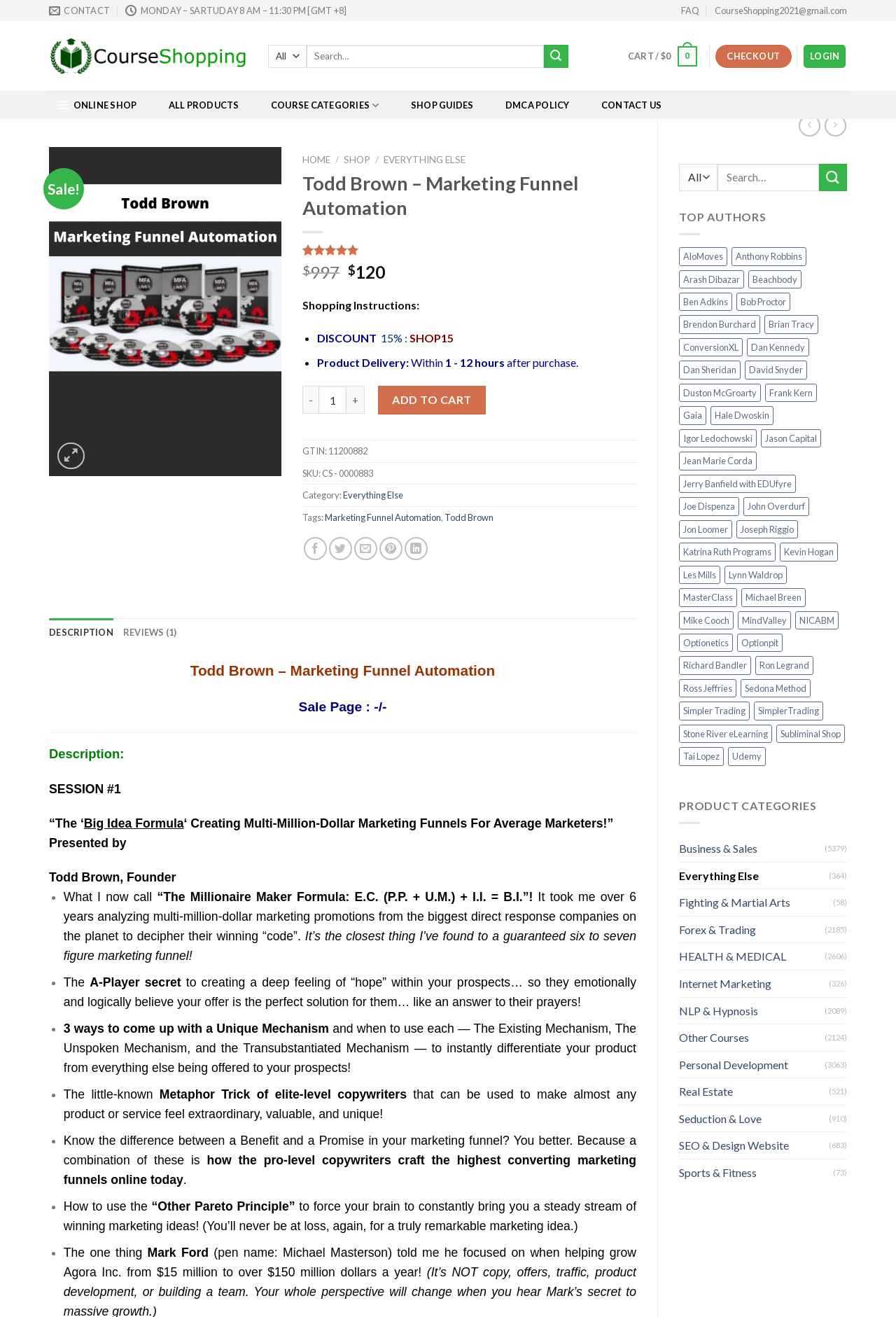Please identify the bounding box coordinates of where to click in order to follow the instruction: "View all products".

[0.18, 0.069, 0.274, 0.091]